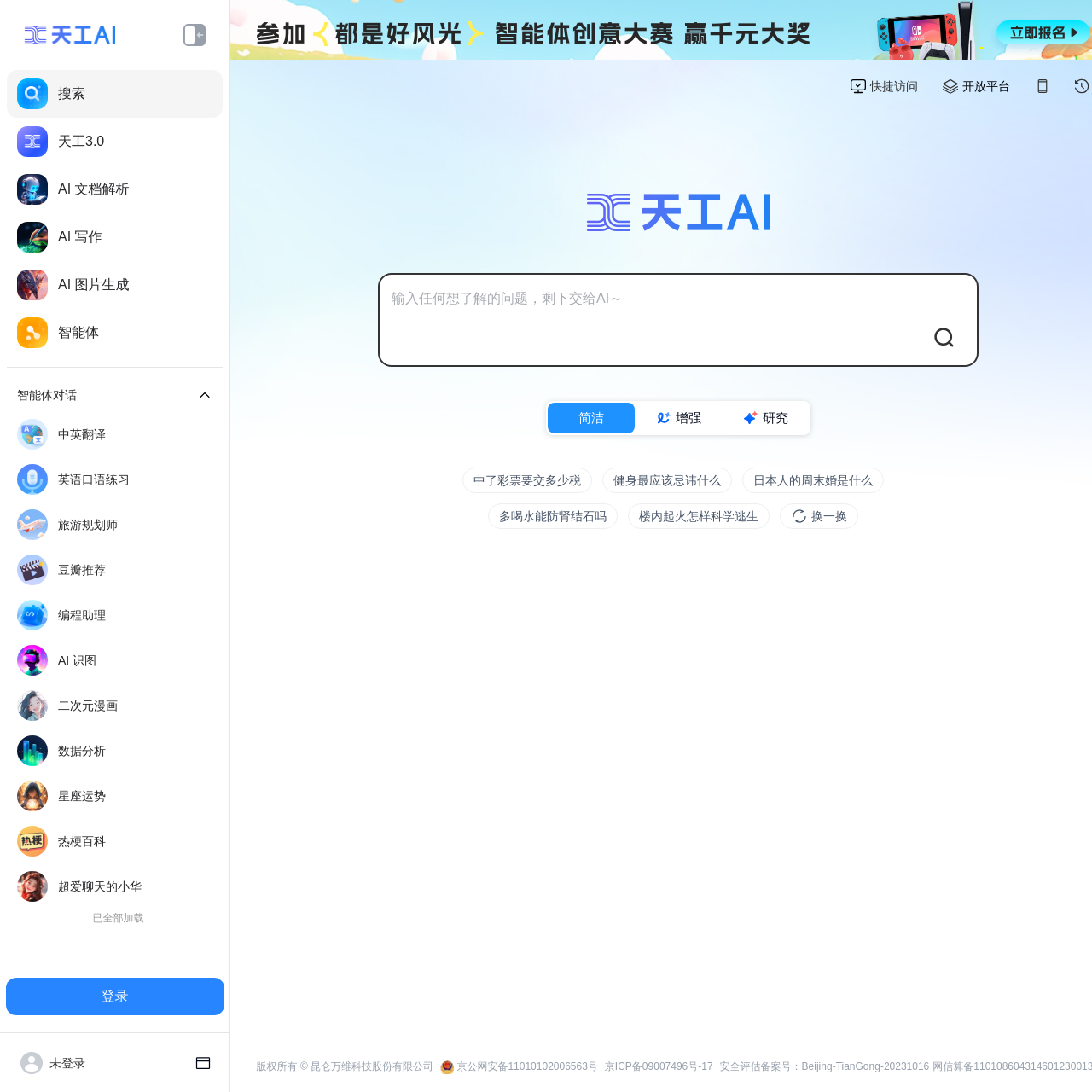Provide a brief response in the form of a single word or phrase:
What is the purpose of the textbox?

Input questions